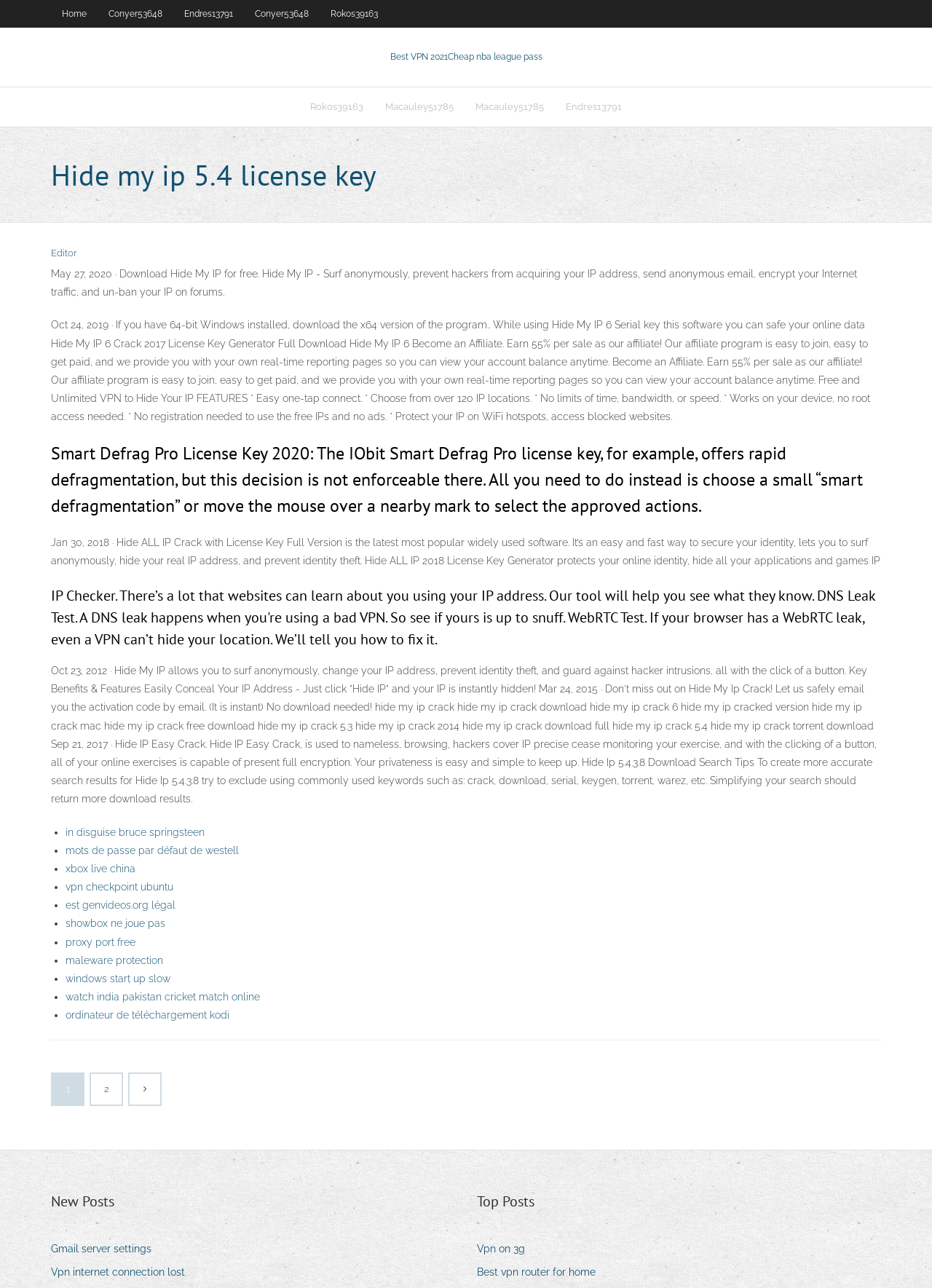Bounding box coordinates are specified in the format (top-left x, top-left y, bottom-right x, bottom-right y). All values are floating point numbers bounded between 0 and 1. Please provide the bounding box coordinate of the region this sentence describes: windows start up slow

[0.07, 0.755, 0.183, 0.764]